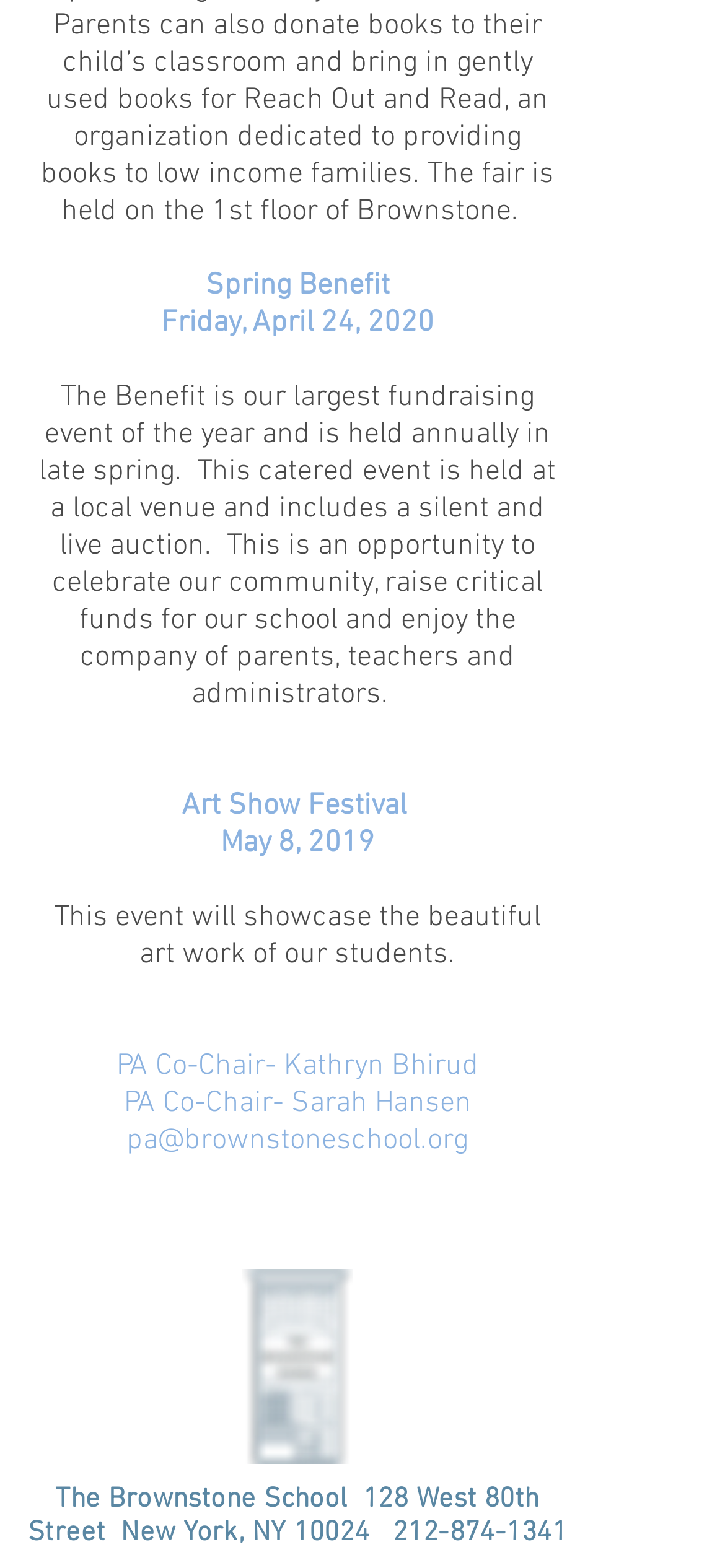Determine the bounding box for the described HTML element: "pa@brownstoneschool.org". Ensure the coordinates are four float numbers between 0 and 1 in the format [left, top, right, bottom].

[0.174, 0.716, 0.646, 0.739]